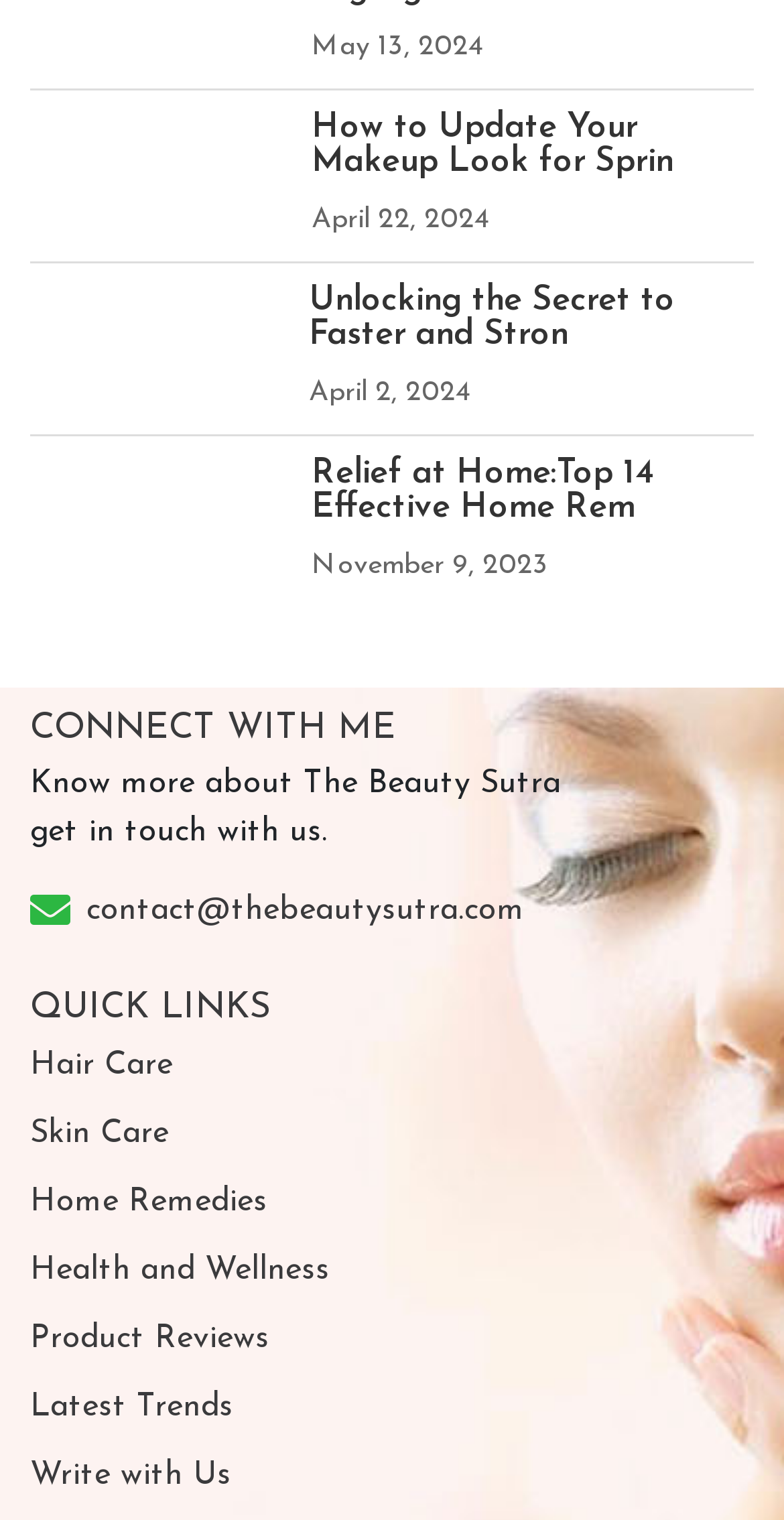Please determine the bounding box coordinates for the UI element described here. Use the format (top-left x, top-left y, bottom-right x, bottom-right y) with values bounded between 0 and 1: Home

None